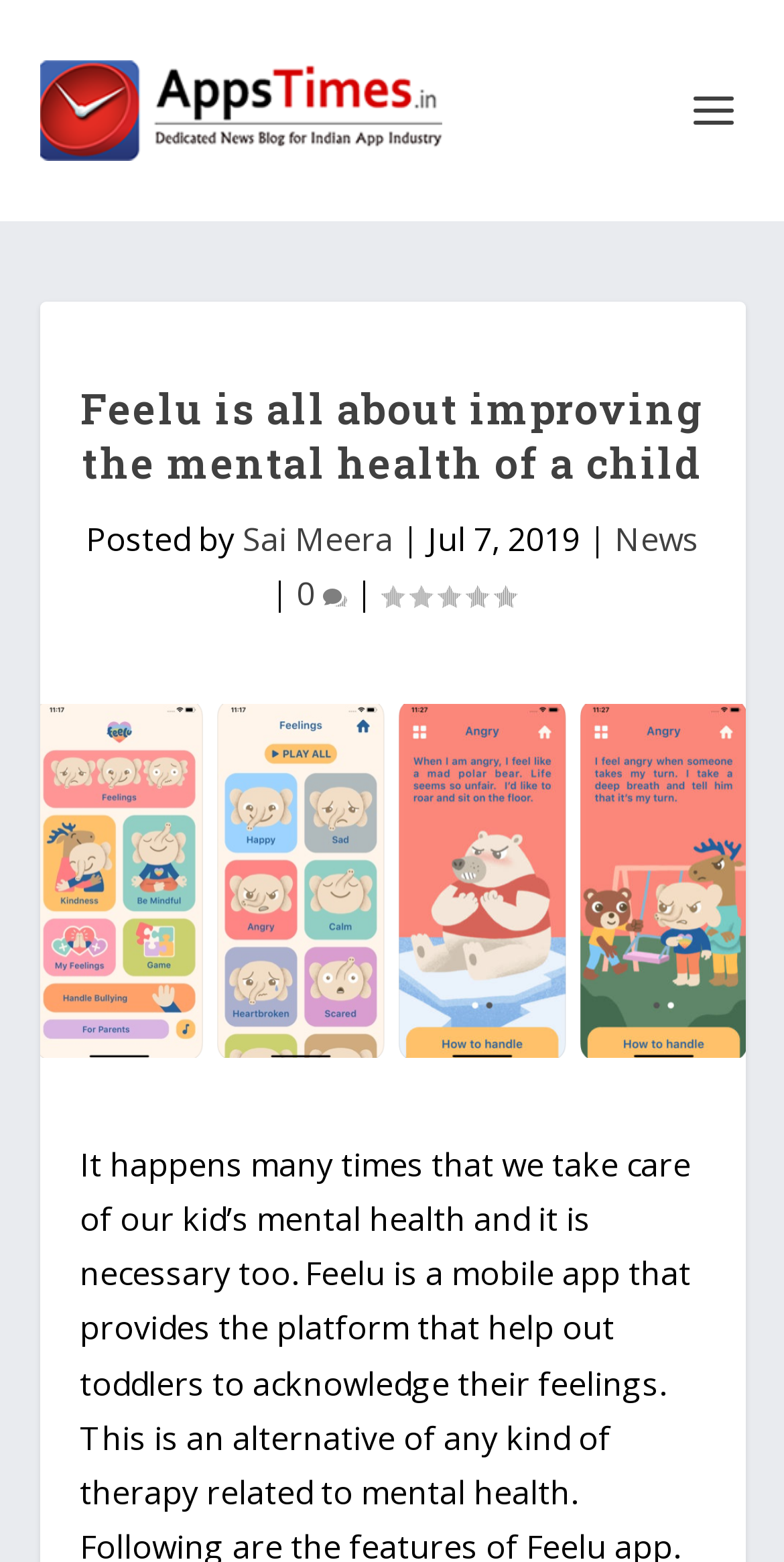Refer to the image and provide an in-depth answer to the question: 
How many comments does the article have?

The comment count is represented by the icon '' with a count of 0, indicating that there are no comments on the article.